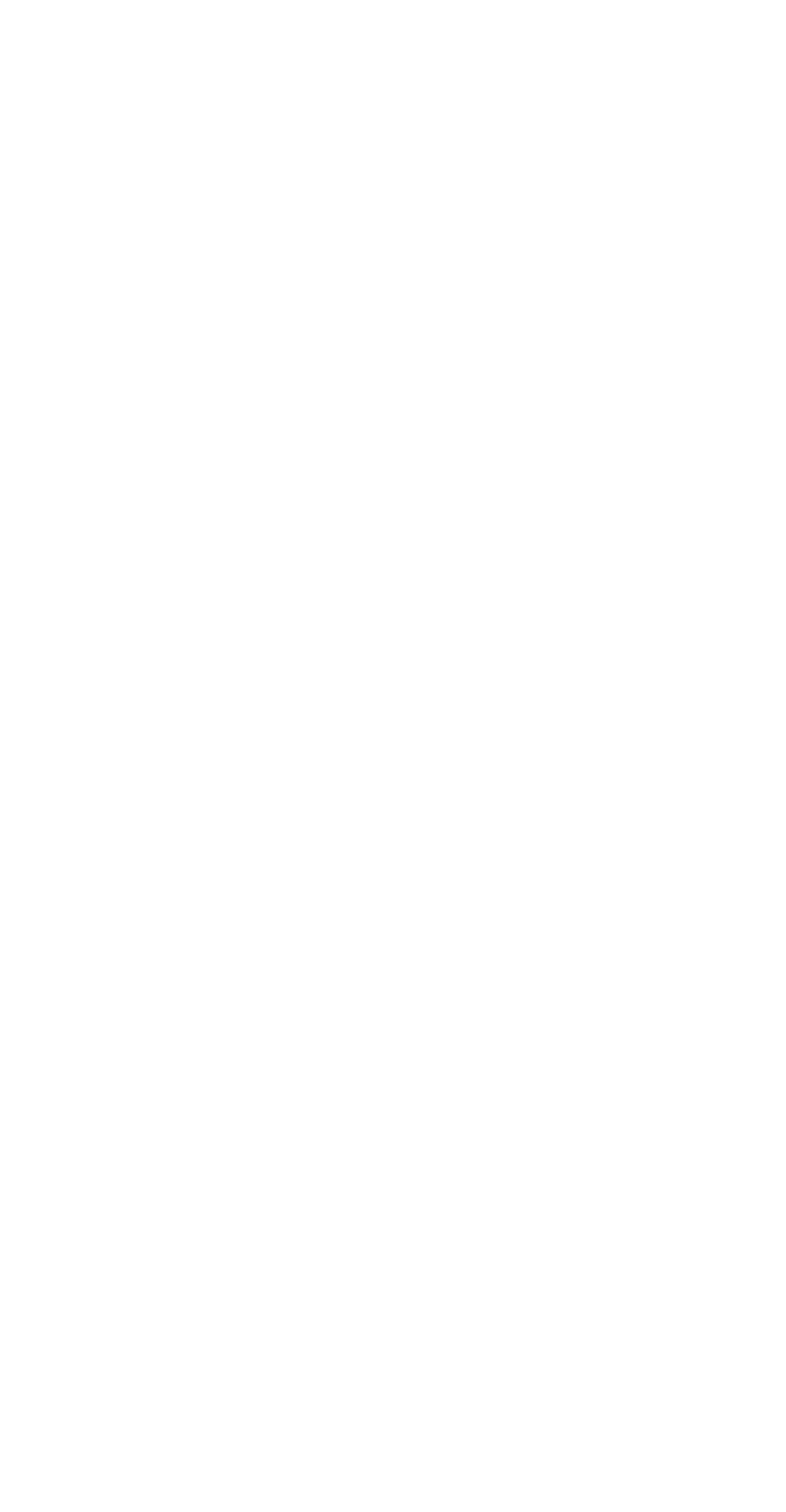Please pinpoint the bounding box coordinates for the region I should click to adhere to this instruction: "Visit Facebook page".

[0.3, 0.757, 0.377, 0.797]